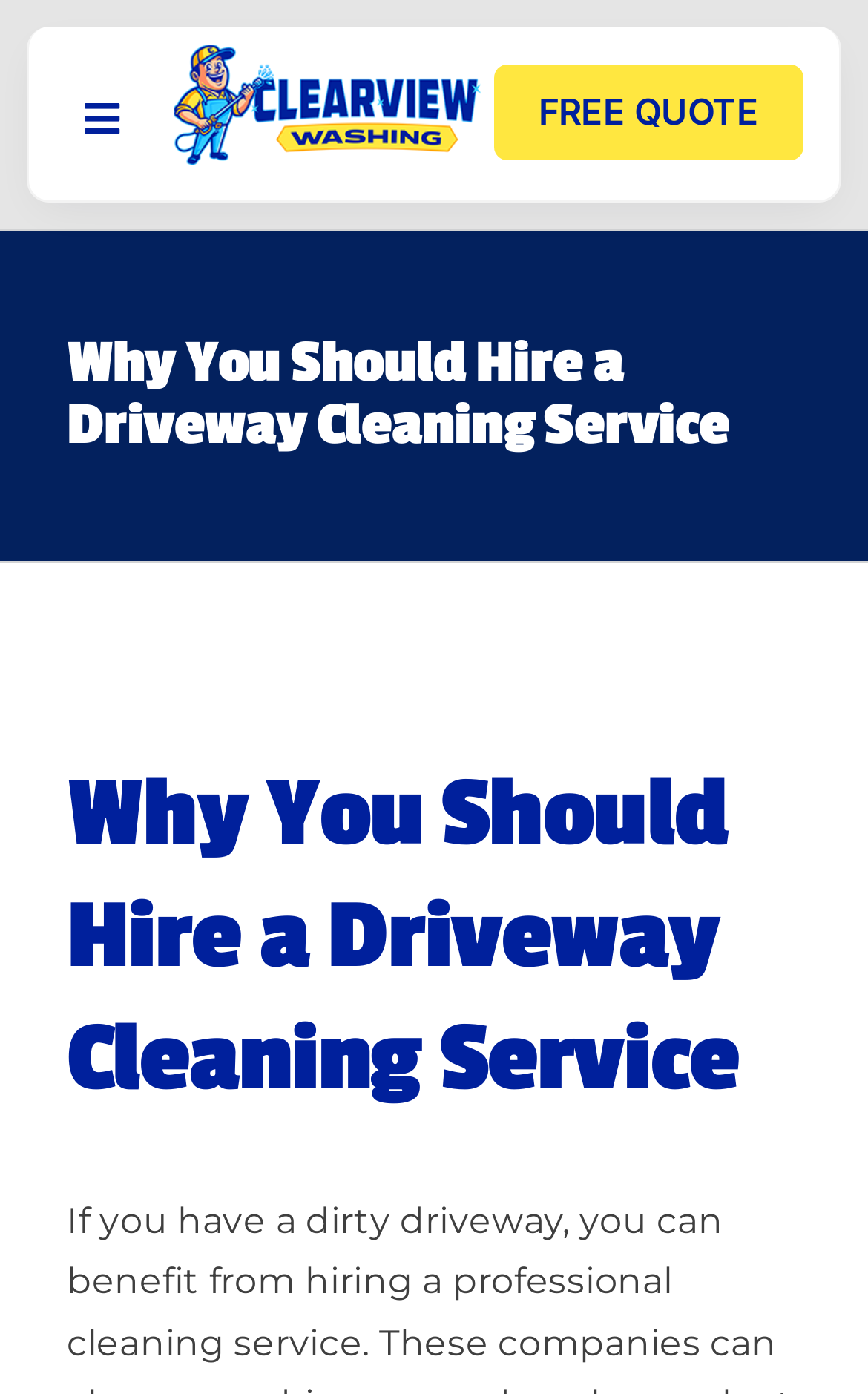Can you identify and provide the main heading of the webpage?

Why You Should Hire a Driveway Cleaning Service